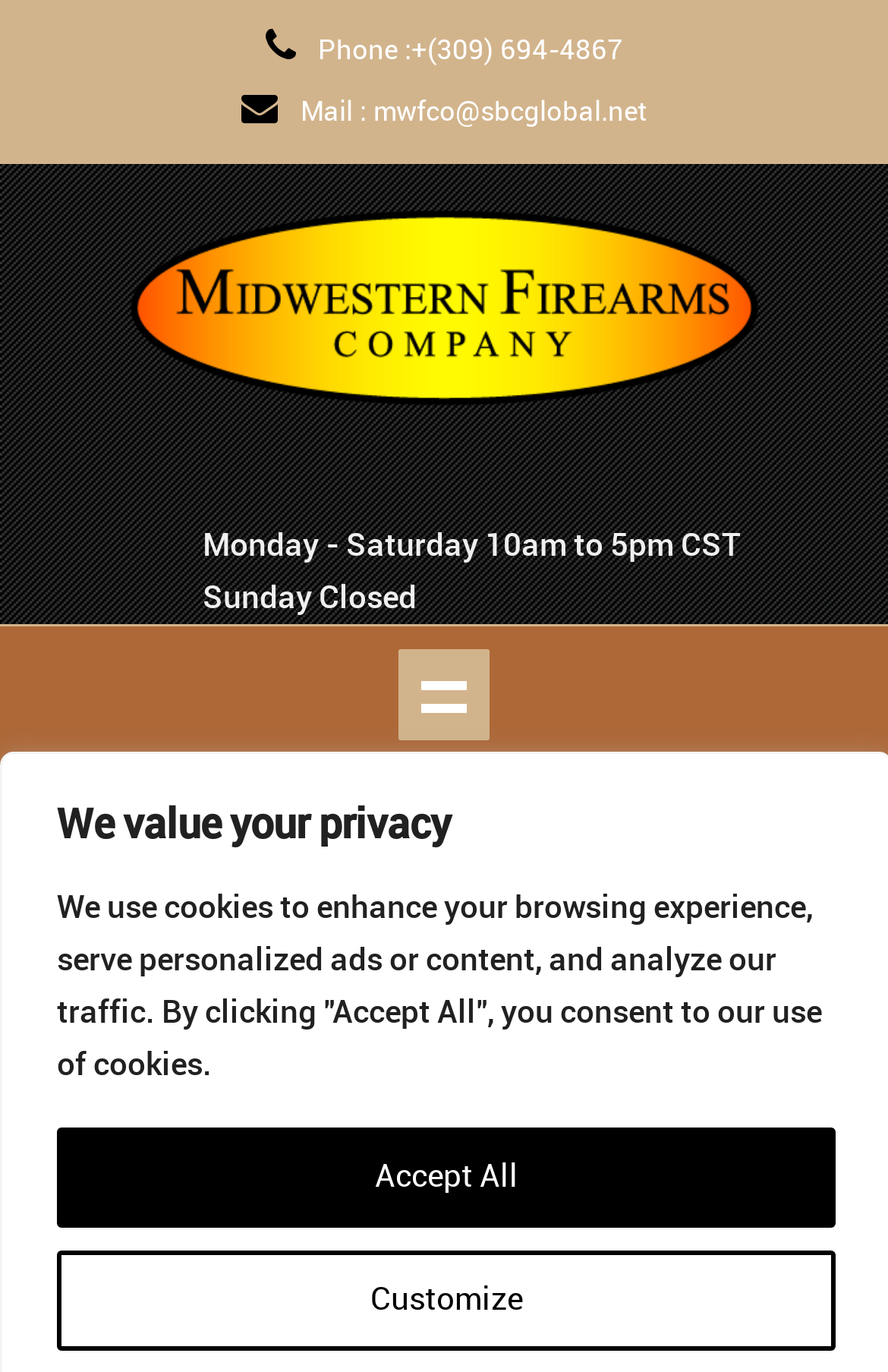What is the category of the archives?
Based on the image, respond with a single word or phrase.

news